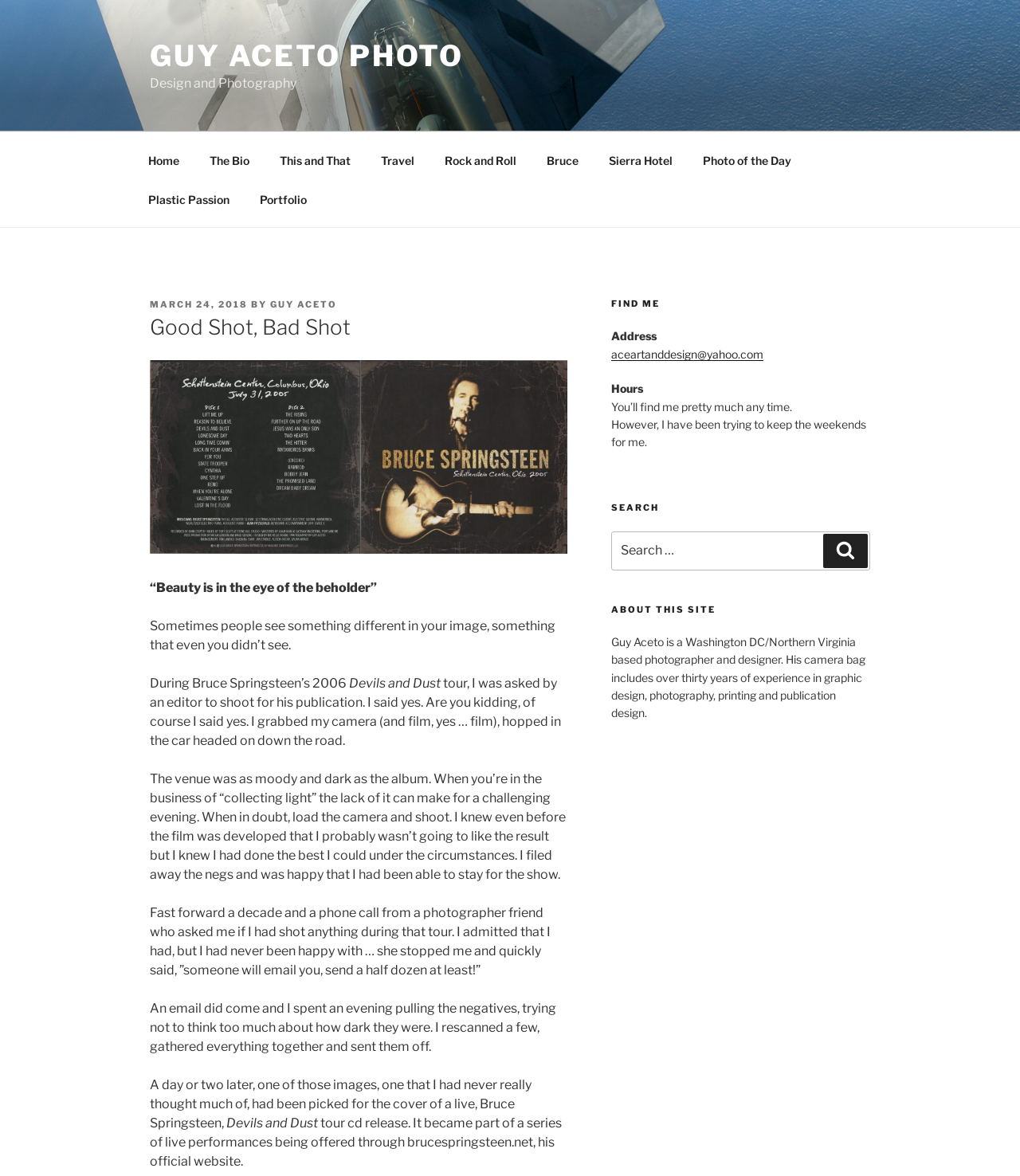Can you give a comprehensive explanation to the question given the content of the image?
What is the email address of the photographer?

The email address of the photographer is mentioned in the text as 'aceartanddesign@yahoo.com' in the section 'FIND ME' in the blog sidebar.